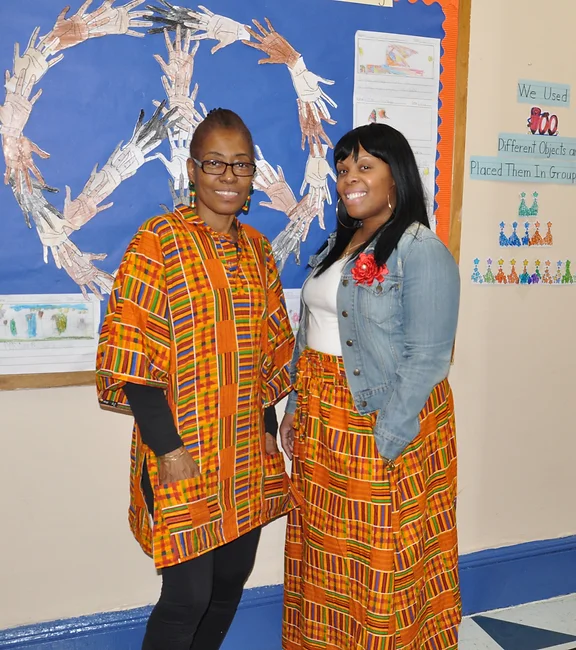What is reflected in the environment of the image?
Please give a detailed and thorough answer to the question, covering all relevant points.

The environment in the image reflects a welcoming educational space, which is evident from the various paper displays visible in the background, echoing themes of exploration and hands-on learning.